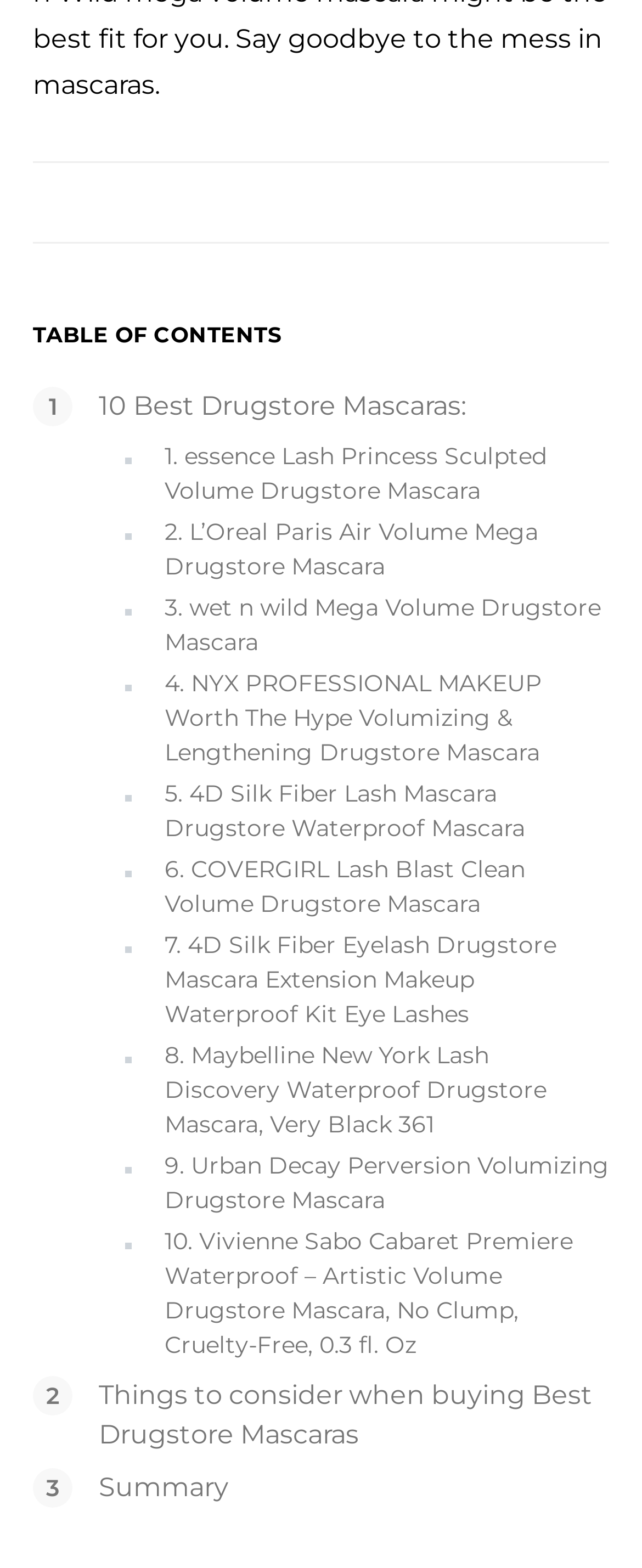Please find the bounding box coordinates of the section that needs to be clicked to achieve this instruction: "Click the official website use information button".

None